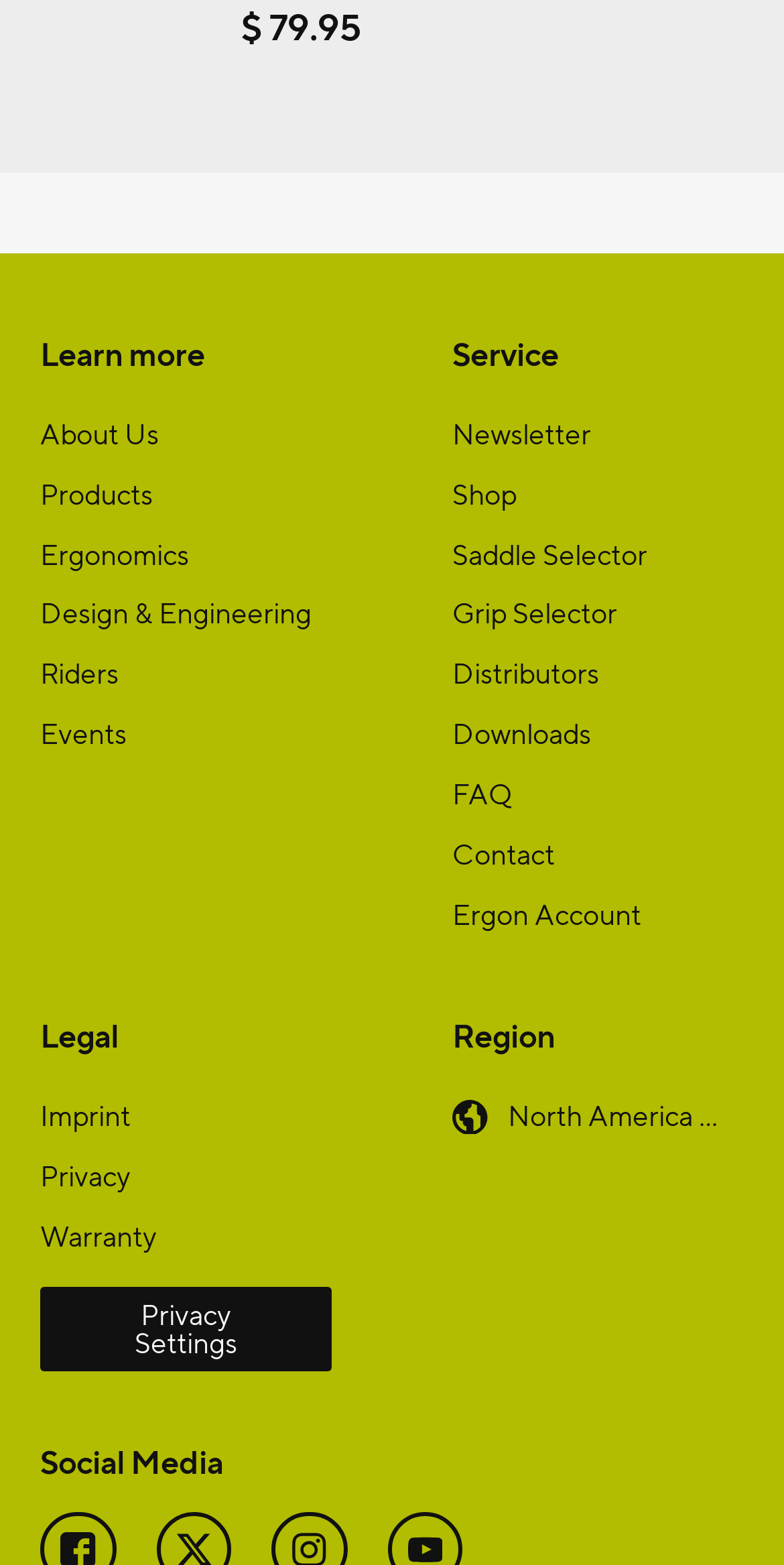Kindly determine the bounding box coordinates for the clickable area to achieve the given instruction: "Learn more about the company".

[0.051, 0.213, 0.423, 0.238]